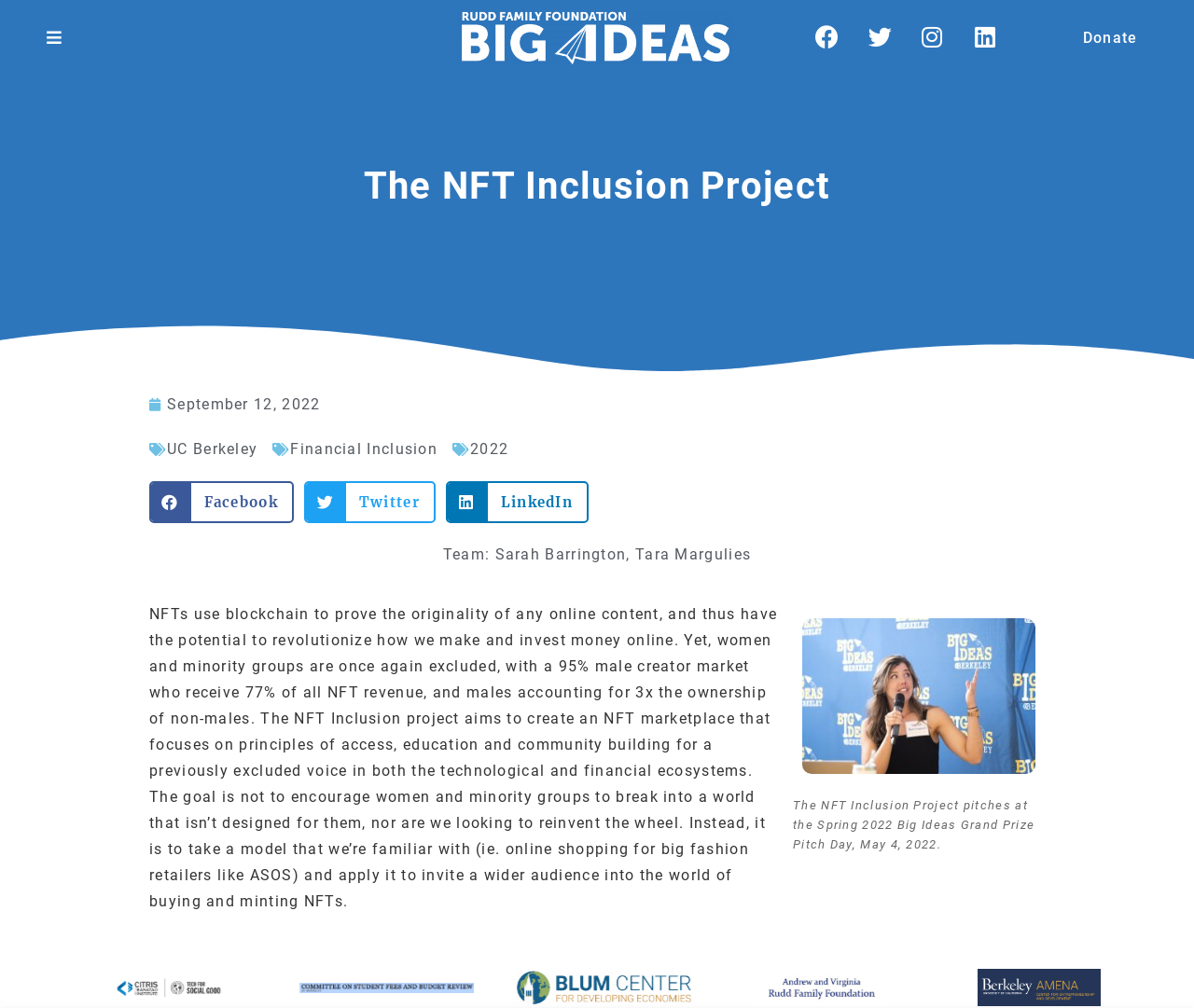Please find the bounding box coordinates of the section that needs to be clicked to achieve this instruction: "Read more about the NFT Inclusion project".

[0.125, 0.601, 0.651, 0.903]